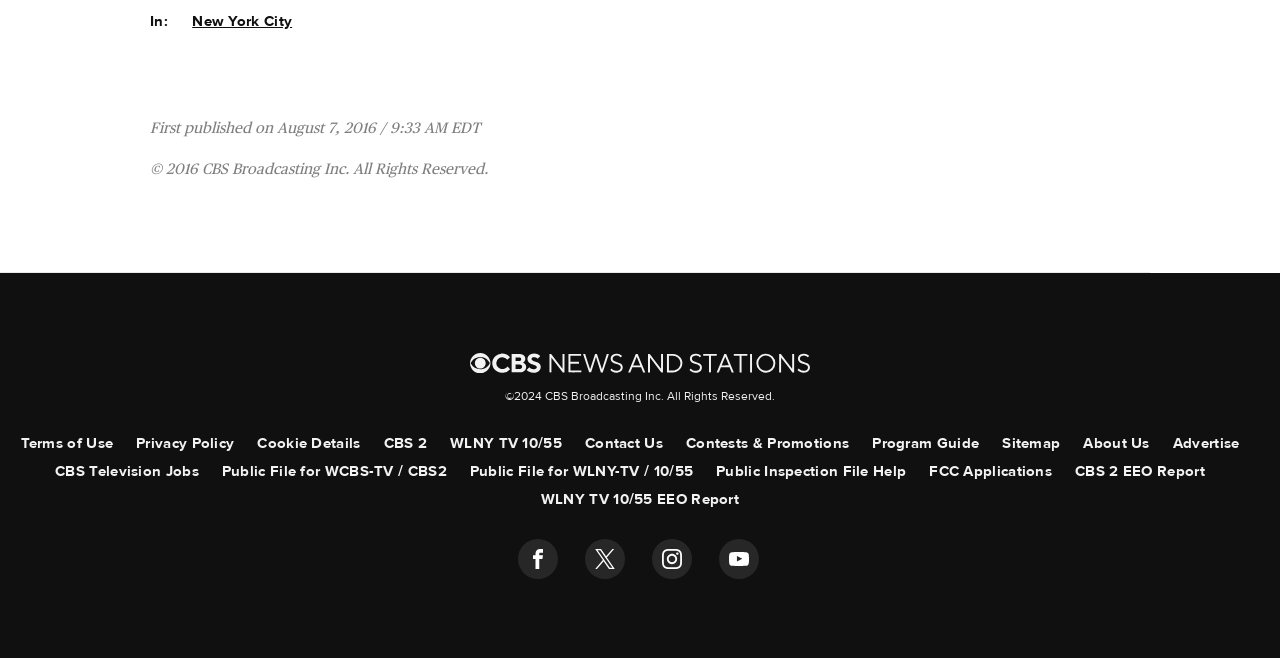Please find the bounding box for the following UI element description. Provide the coordinates in (top-left x, top-left y, bottom-right x, bottom-right y) format, with values between 0 and 1: Public Inspection File Help

[0.559, 0.695, 0.708, 0.737]